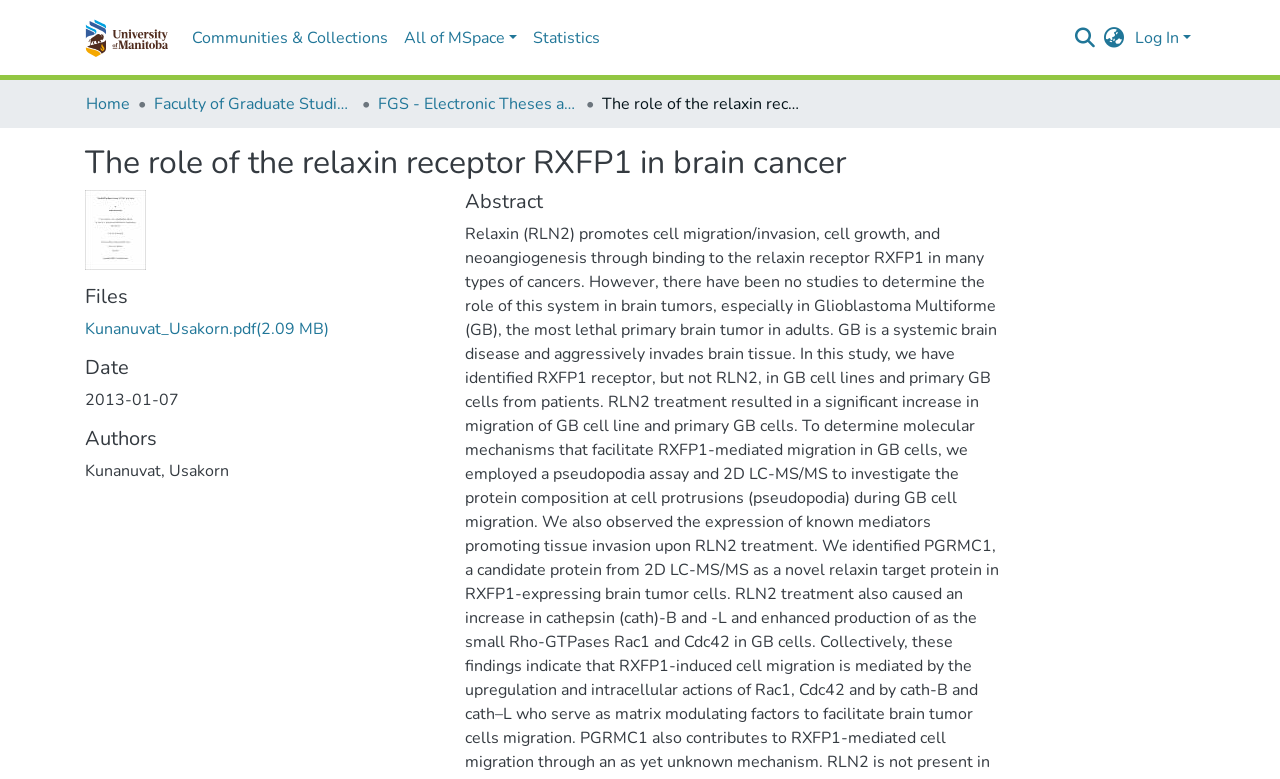Determine the bounding box coordinates of the clickable element to achieve the following action: 'Switch language'. Provide the coordinates as four float values between 0 and 1, formatted as [left, top, right, bottom].

[0.858, 0.033, 0.884, 0.064]